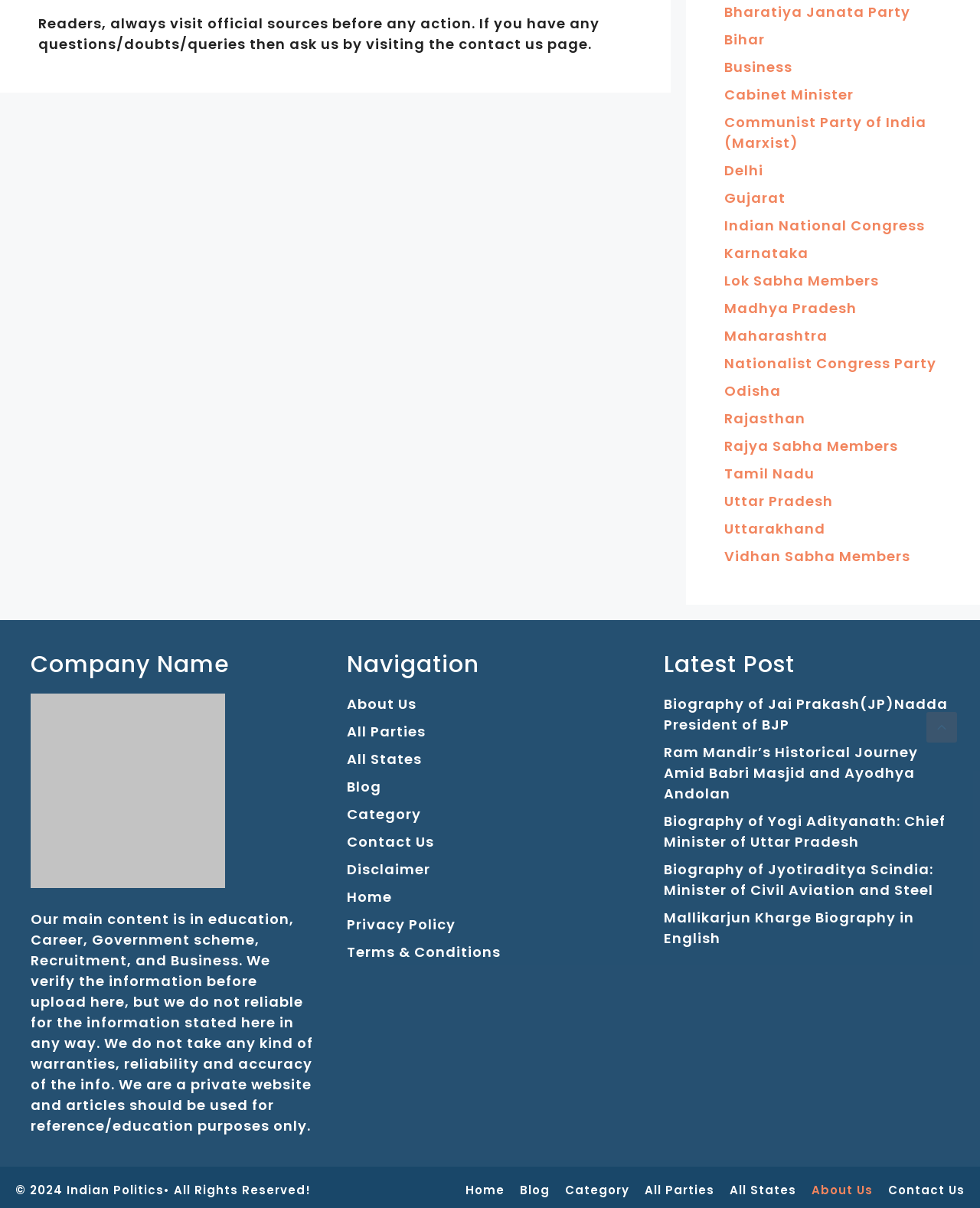Please provide the bounding box coordinates for the element that needs to be clicked to perform the instruction: "Read the biography of Jai Prakash Nadda". The coordinates must consist of four float numbers between 0 and 1, formatted as [left, top, right, bottom].

[0.677, 0.575, 0.967, 0.608]